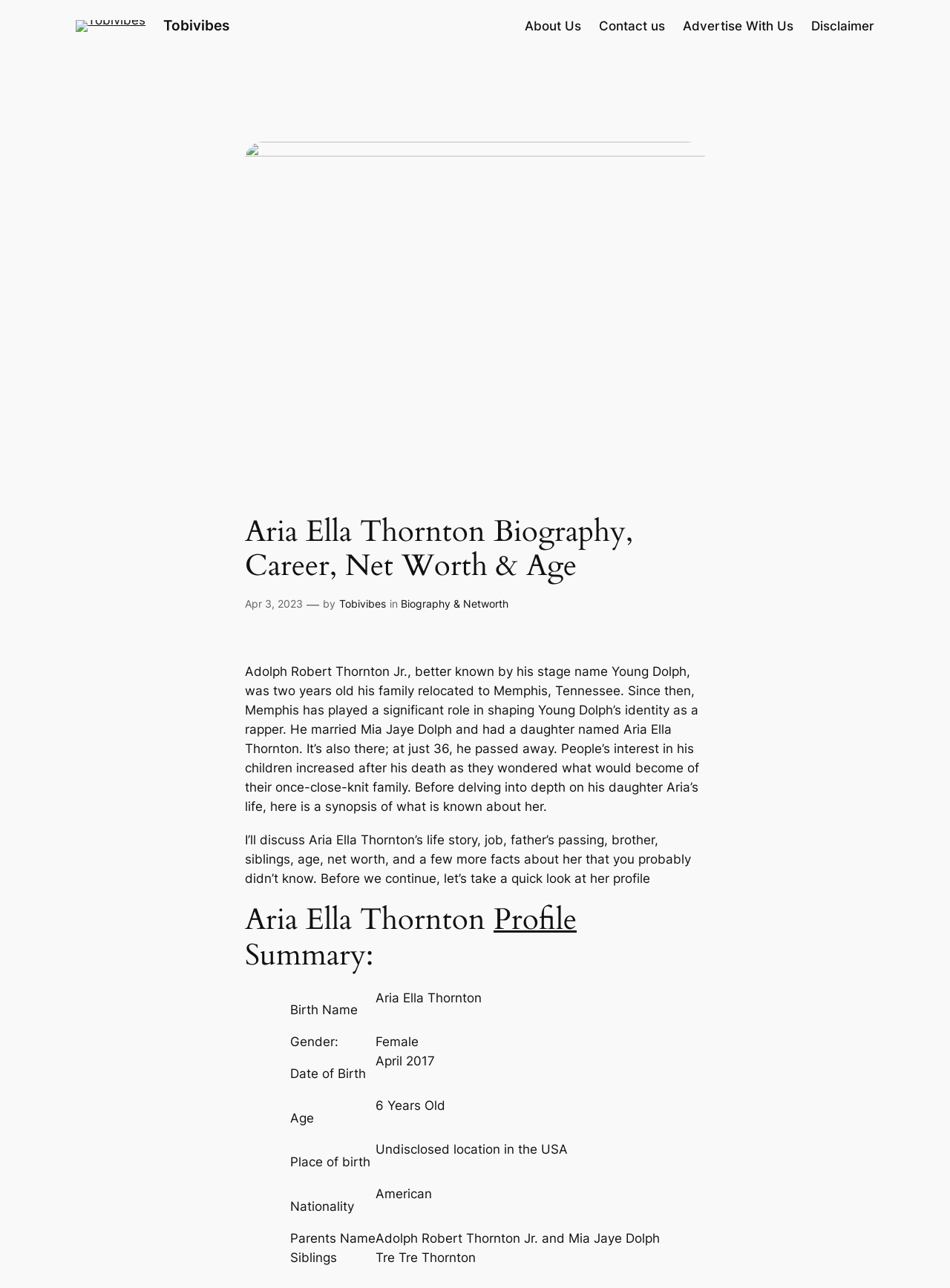What is Aria Ella Thornton's father's stage name?
Use the screenshot to answer the question with a single word or phrase.

Young Dolph